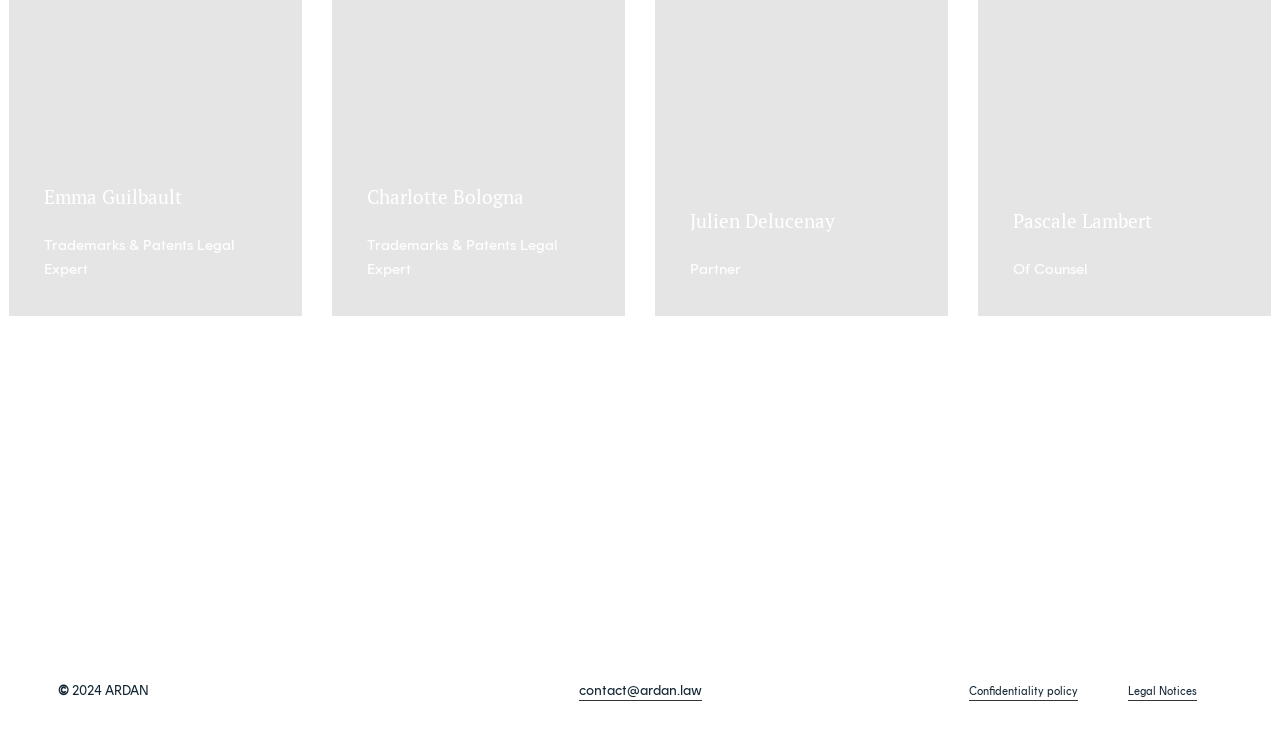Locate the UI element described by Confidentiality policy in the provided webpage screenshot. Return the bounding box coordinates in the format (top-left x, top-left y, bottom-right x, bottom-right y), ensuring all values are between 0 and 1.

[0.757, 0.925, 0.842, 0.947]